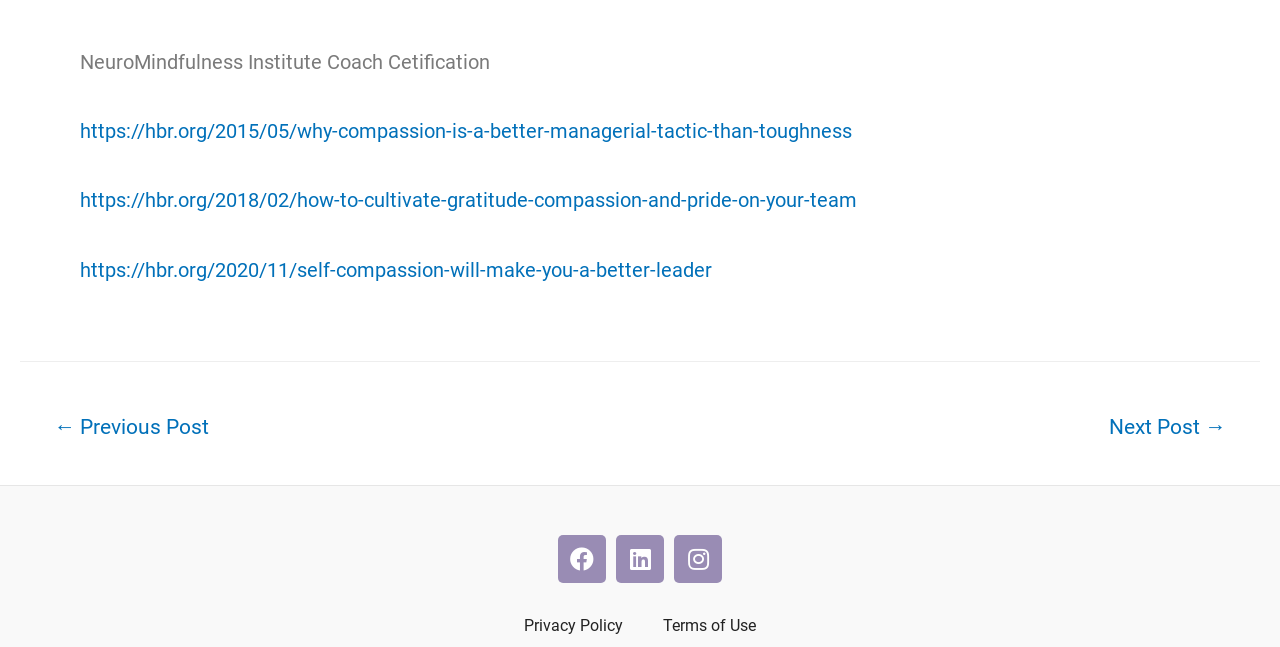Can you specify the bounding box coordinates of the area that needs to be clicked to fulfill the following instruction: "Read the article about why compassion is a better managerial tactic than toughness"?

[0.062, 0.184, 0.666, 0.221]